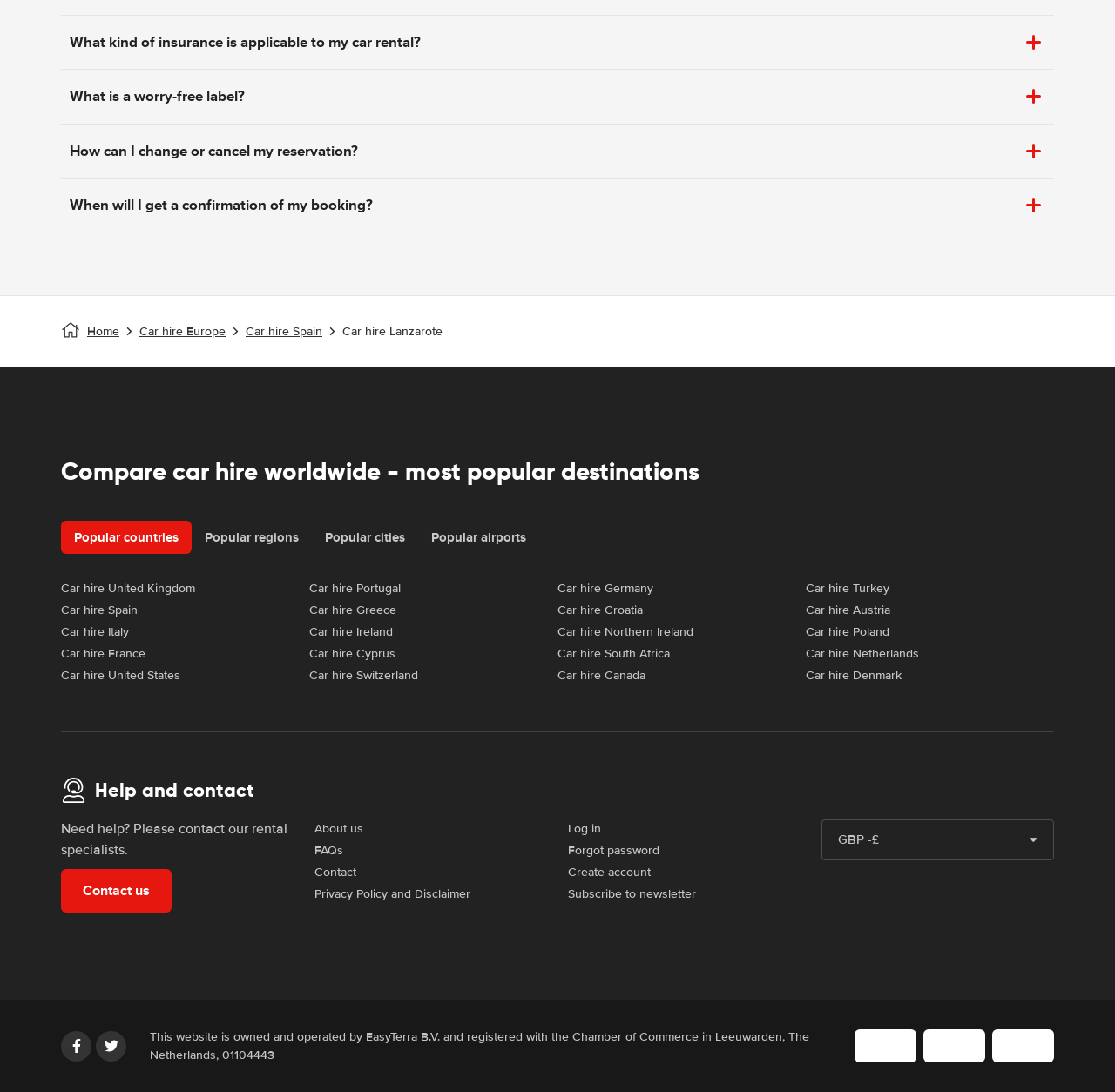How can users get in touch with the company?
Using the image, elaborate on the answer with as much detail as possible.

The webpage provides multiple links to contact the company, including 'Contact us', 'FAQs', and 'About us', allowing users to get in touch with the company for various reasons.